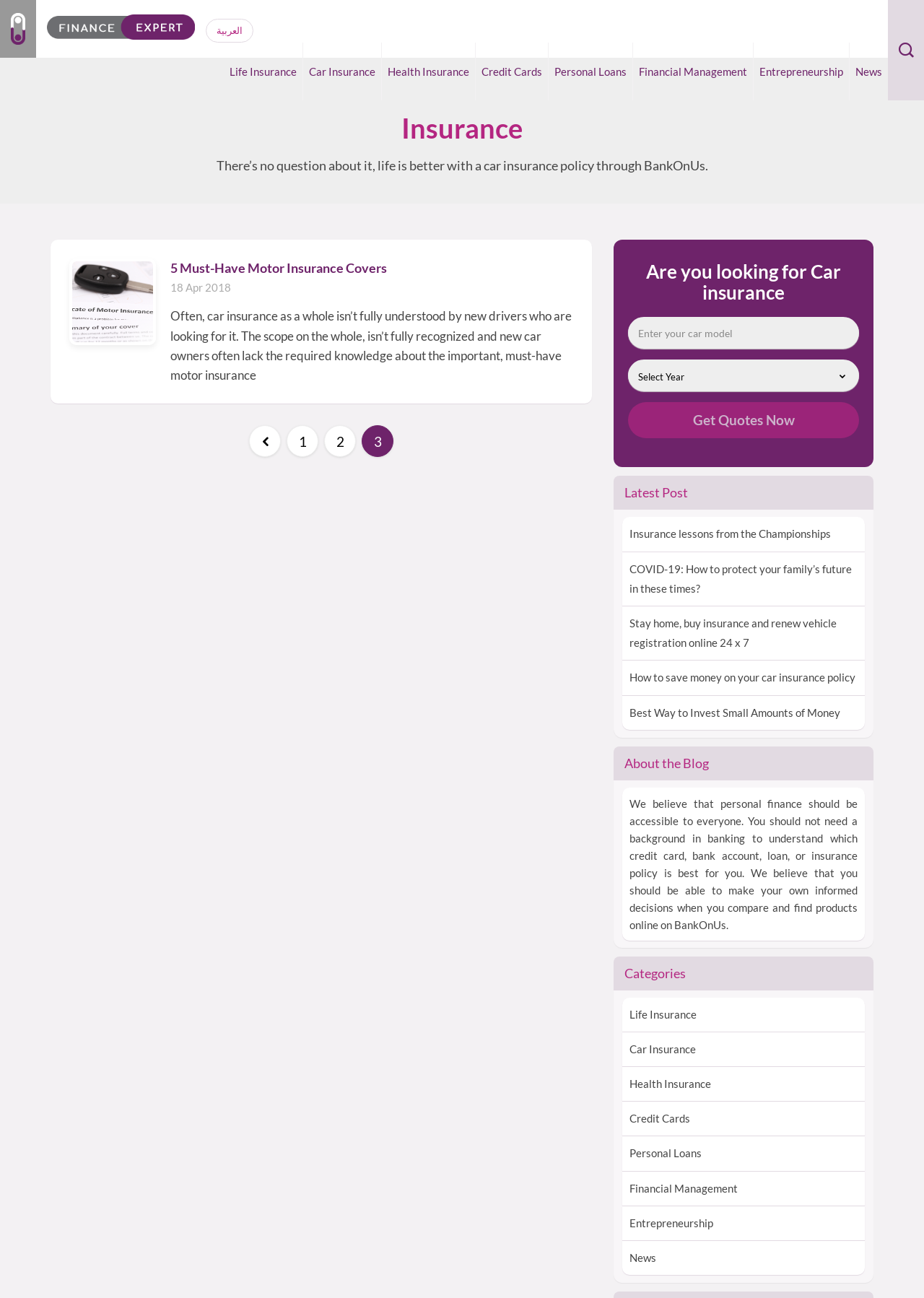Please specify the bounding box coordinates of the area that should be clicked to accomplish the following instruction: "Select a year for your car". The coordinates should consist of four float numbers between 0 and 1, i.e., [left, top, right, bottom].

[0.691, 0.286, 0.741, 0.295]